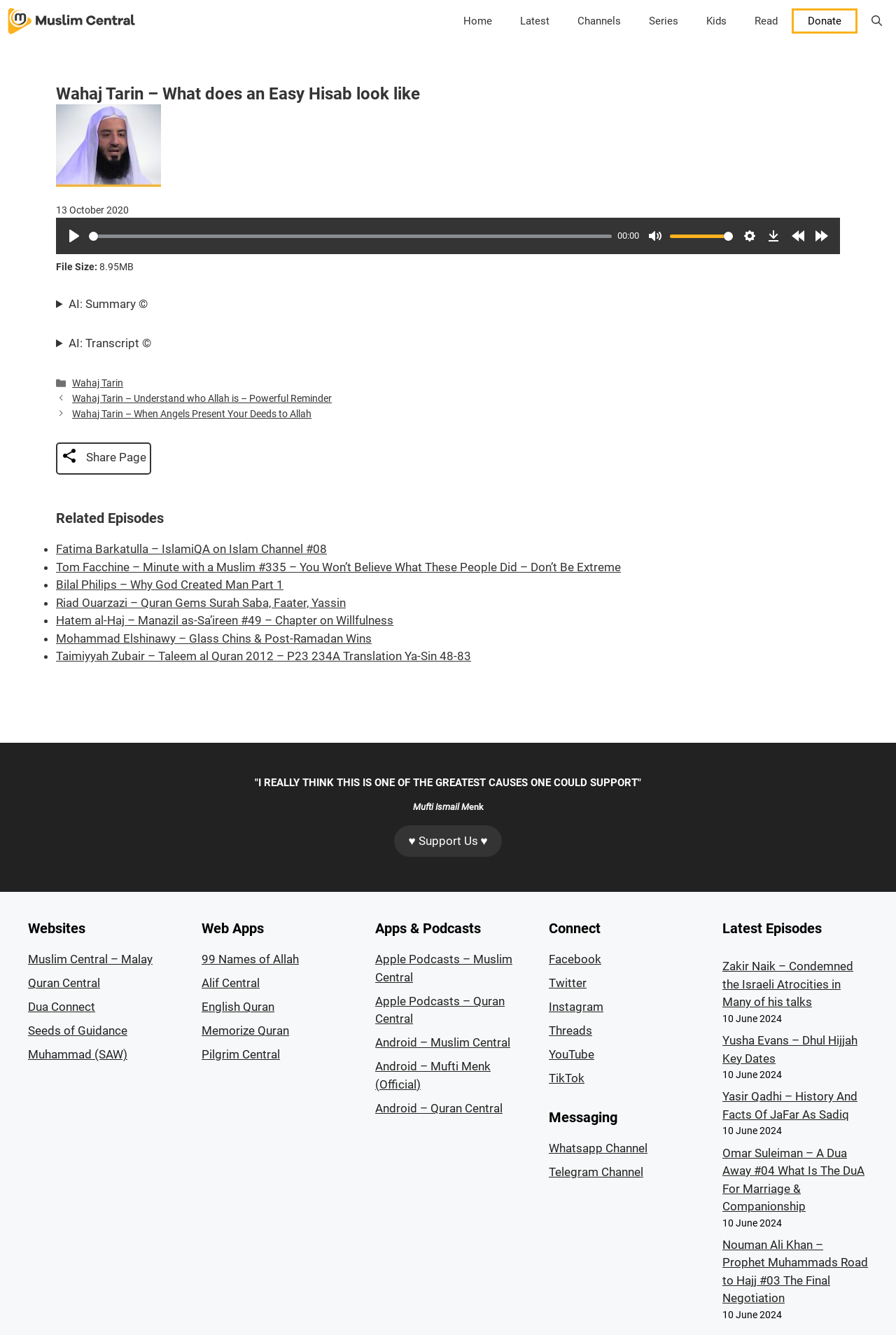What is the current time of the audio lecture?
Please give a detailed and thorough answer to the question, covering all relevant points.

The current time of the audio lecture can be found in the timer section of the webpage, which is '00:00 of 00:00'.